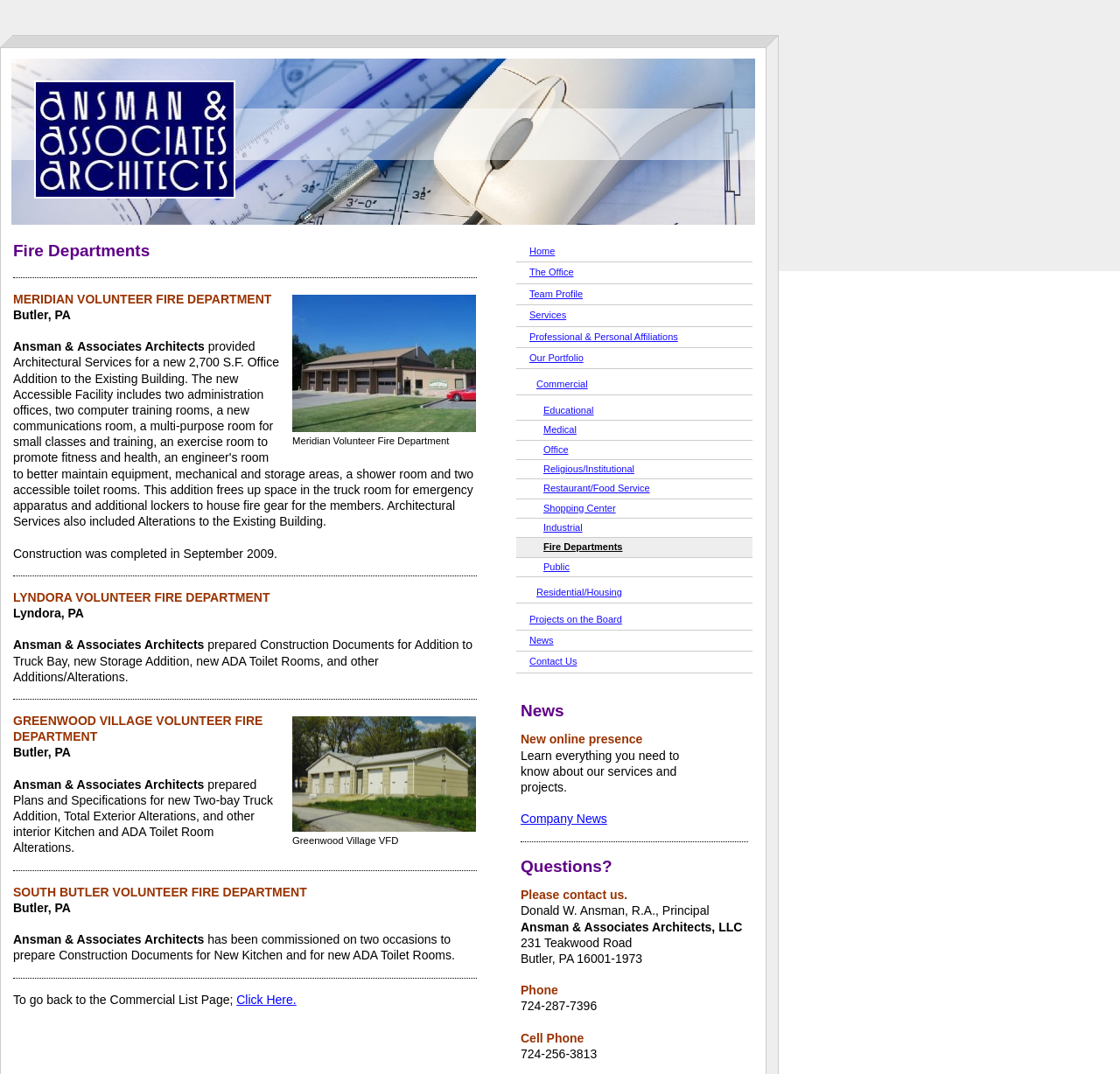What is the name of the company mentioned on this webpage? Refer to the image and provide a one-word or short phrase answer.

Ansman & Associates Architects, LLC